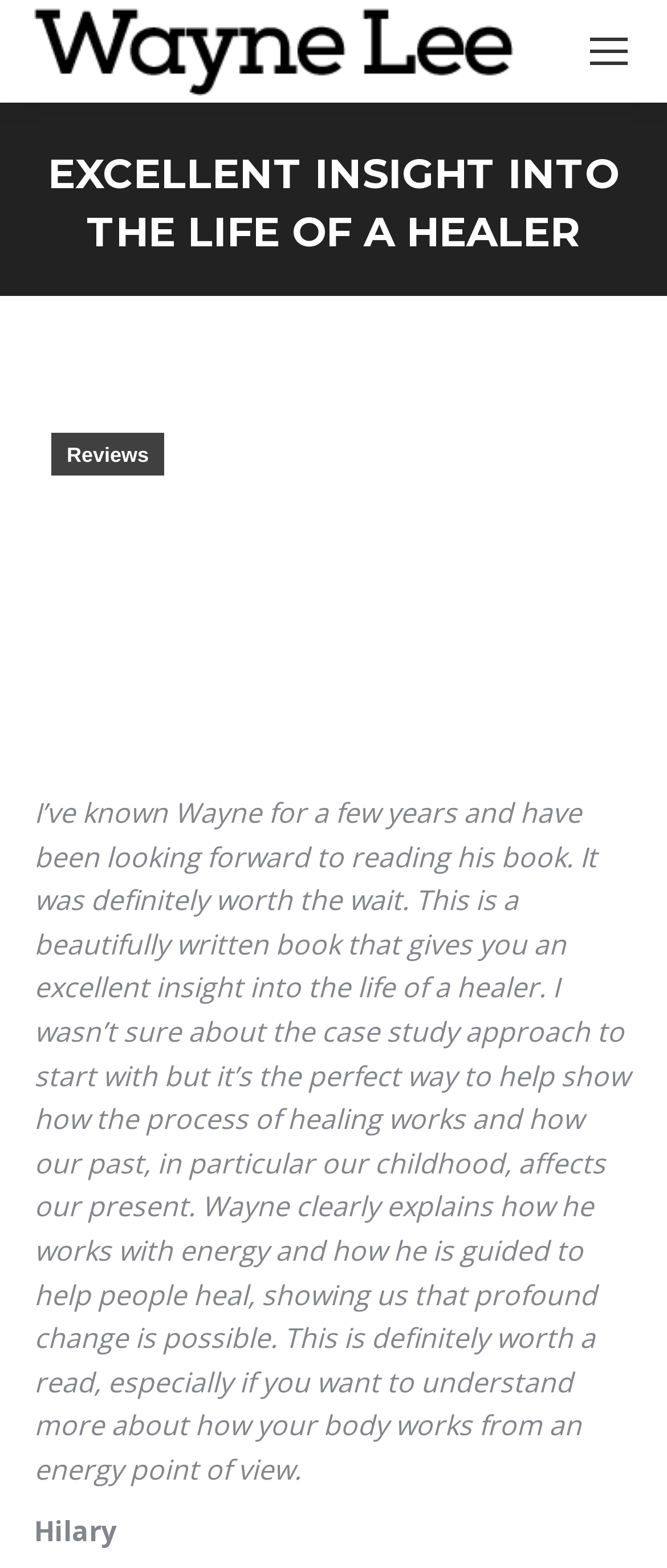Extract the main title from the webpage.

EXCELLENT INSIGHT INTO THE LIFE OF A HEALER